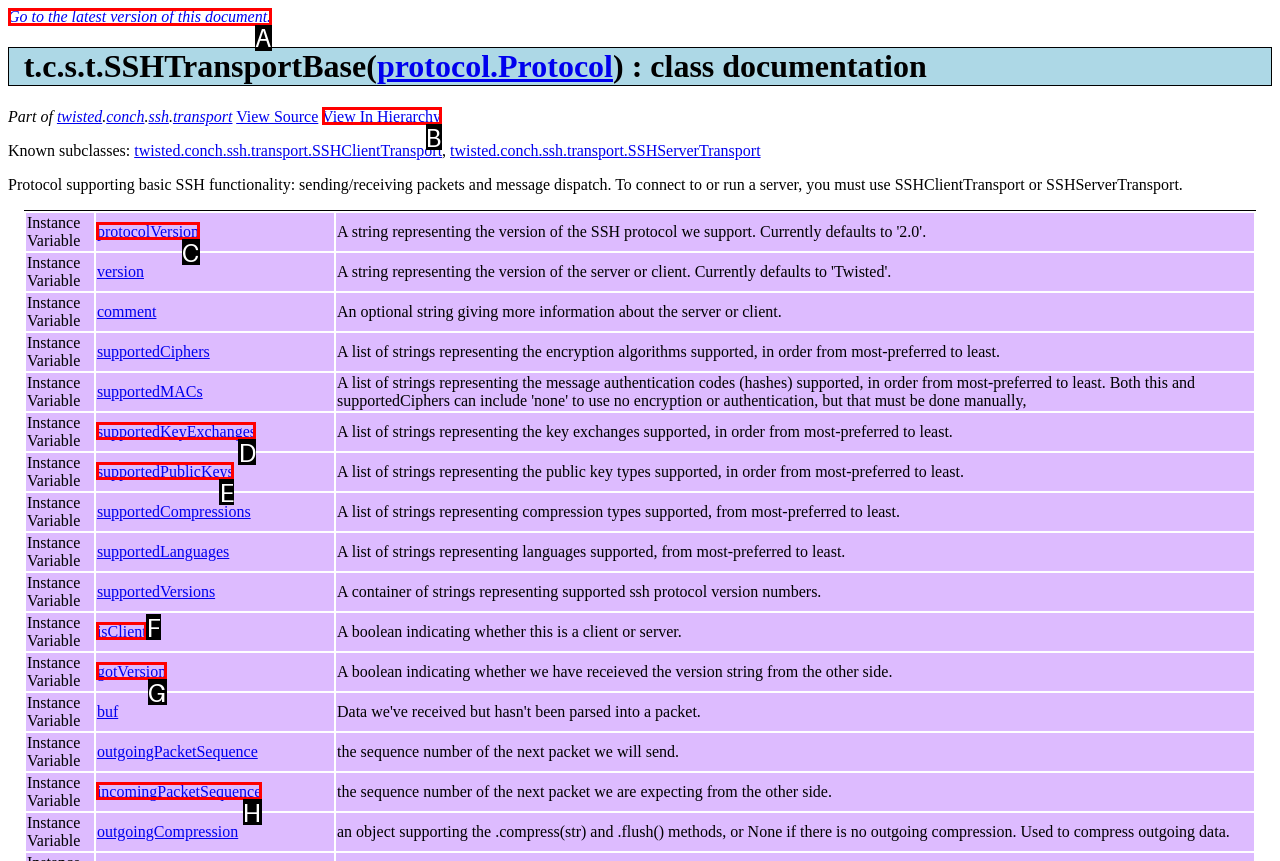From the given options, find the HTML element that fits the description: View In Hierarchy. Reply with the letter of the chosen element.

B